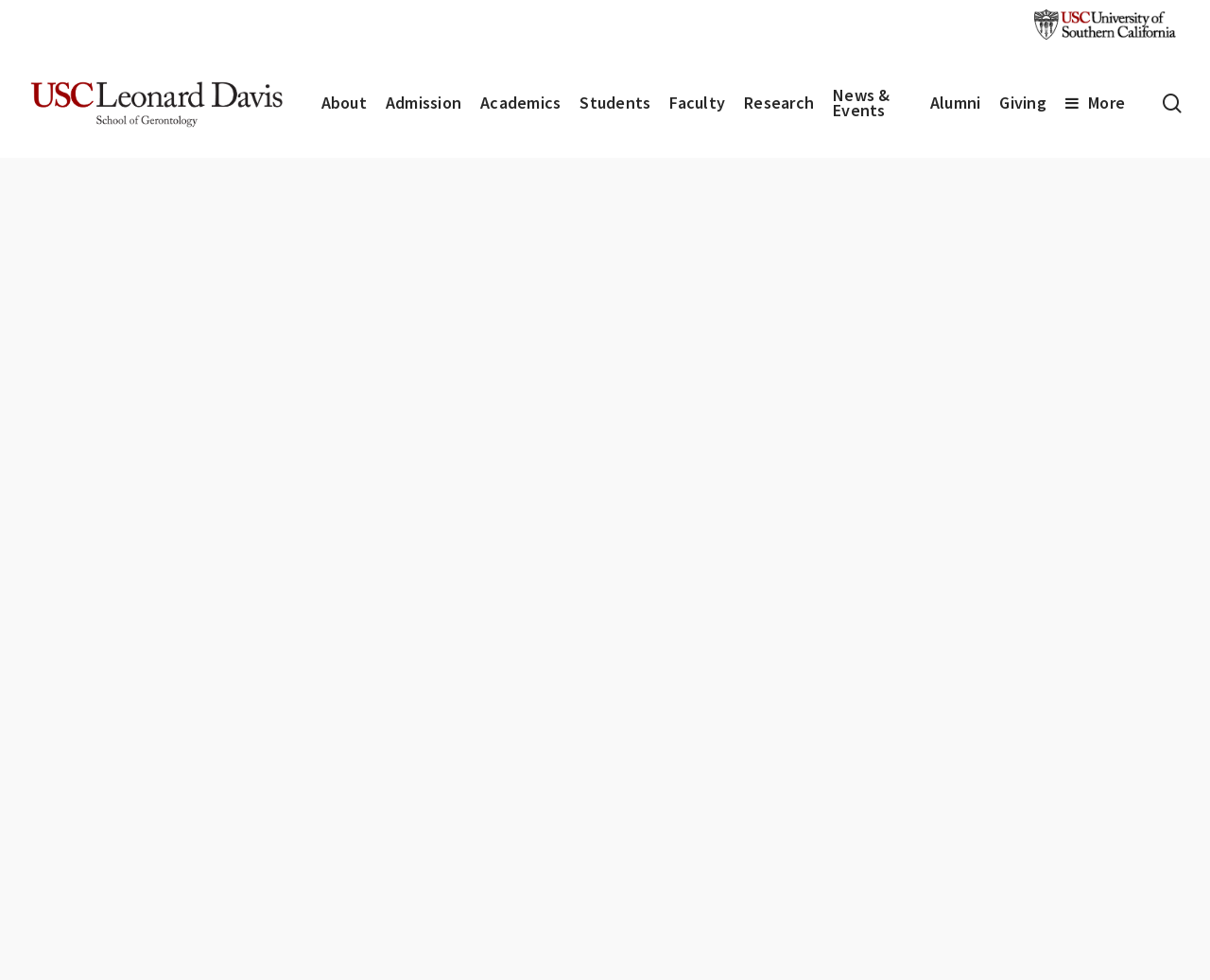Please specify the bounding box coordinates of the clickable region to carry out the following instruction: "read about elder abuse". The coordinates should be four float numbers between 0 and 1, in the format [left, top, right, bottom].

[0.33, 0.231, 0.431, 0.268]